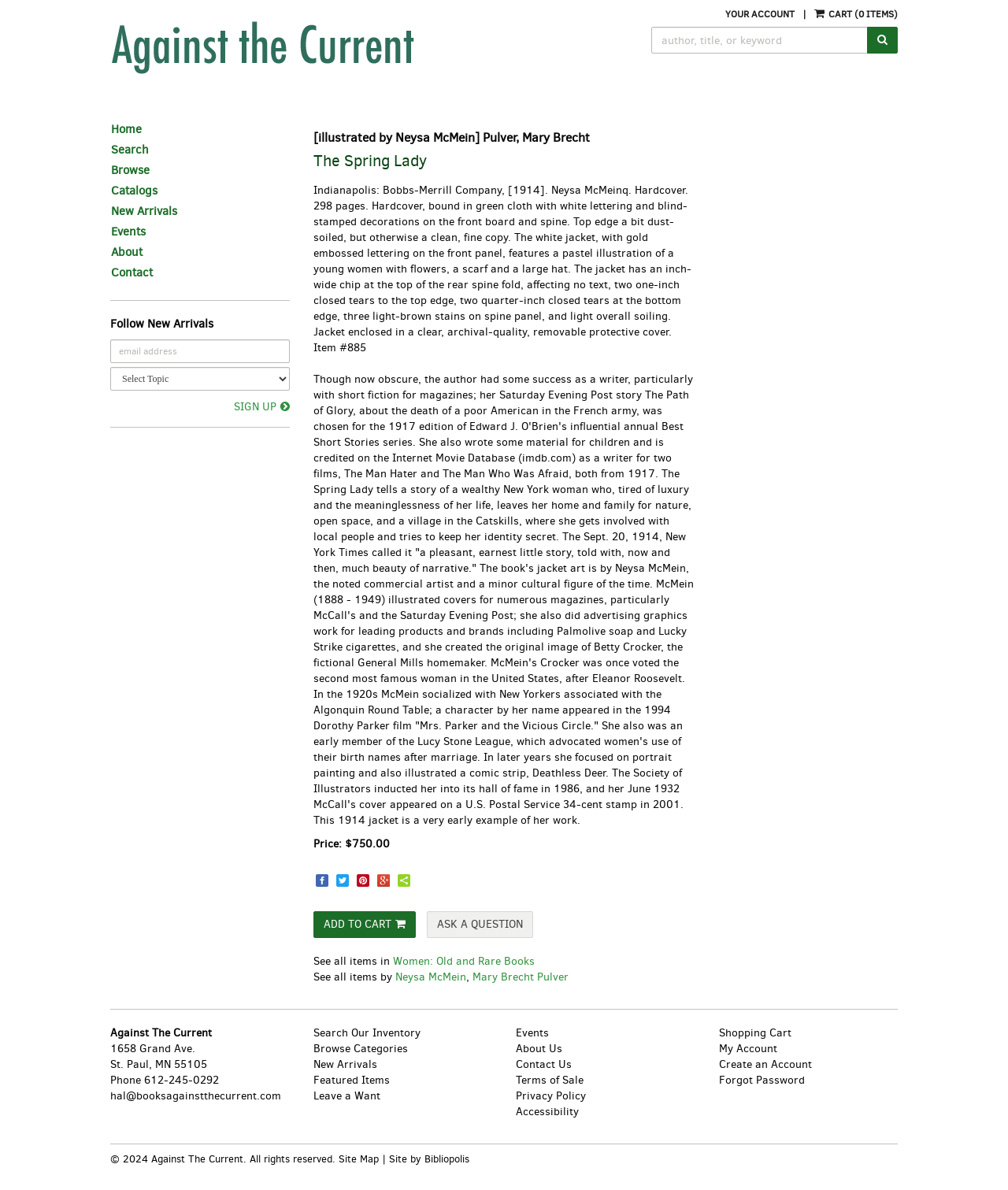Please examine the image and provide a detailed answer to the question: What is the name of the store?

I found the name of the store by looking at the top navigation area, where the store's name 'Against The Current' is displayed.